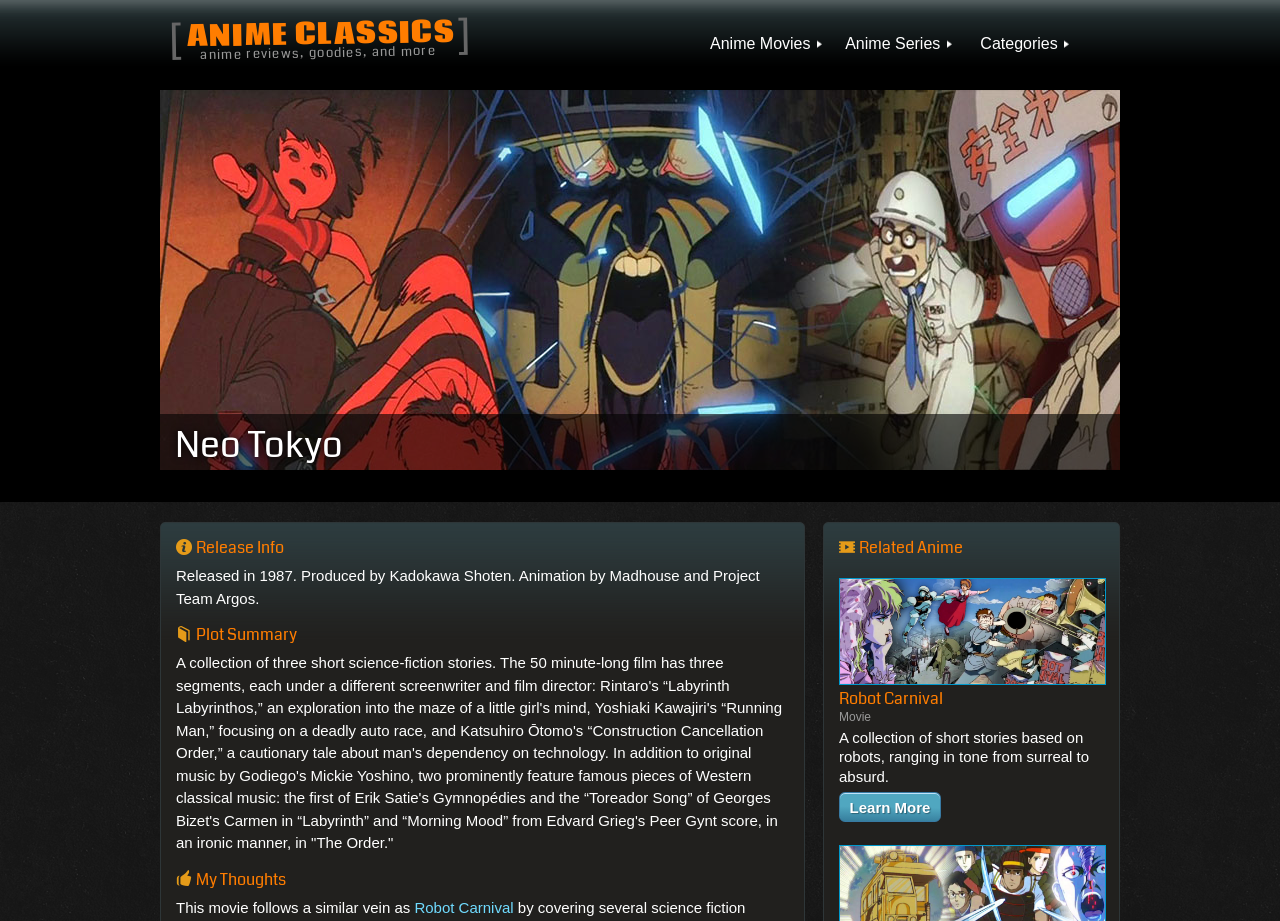Provide the bounding box coordinates of the HTML element this sentence describes: "Robot Carnival".

[0.324, 0.976, 0.401, 0.995]